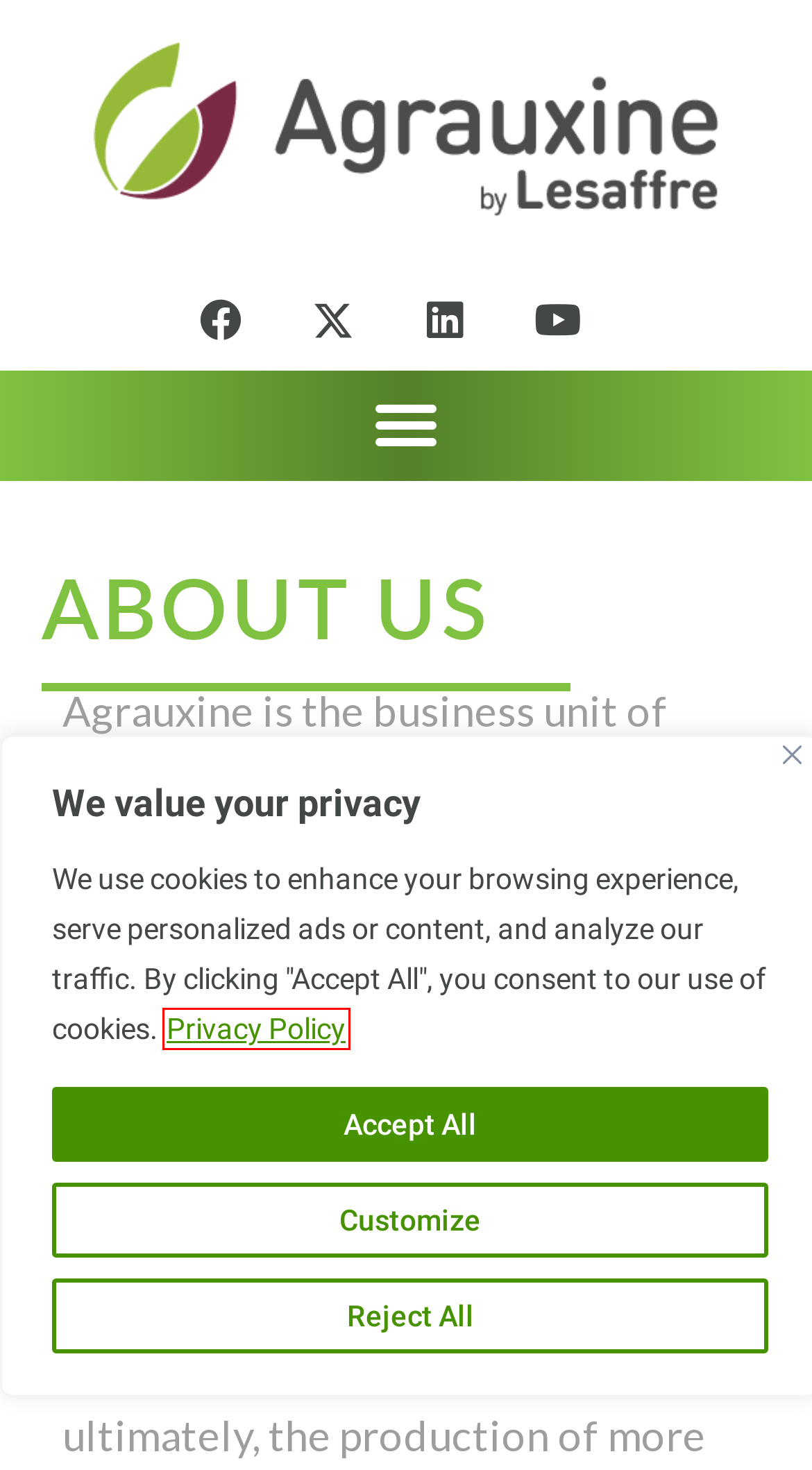Check out the screenshot of a webpage with a red rectangle bounding box. Select the best fitting webpage description that aligns with the new webpage after clicking the element inside the bounding box. Here are the candidates:
A. Graph-Ex for Cover Crops - Agrauxine
B. MegaPack™ for Soybeans - Agrauxine
C. Graph-Ex for Dry Beans - Agrauxine
D. Julietta® - Agrauxine
E. America’s Best Inoculant® for Peas and Lentils - Agrauxine
F. Graph-Ex for Peanuts - Agrauxine
G. GroFlo - Agrauxine
H. Privacy Policy - Agrauxine

H